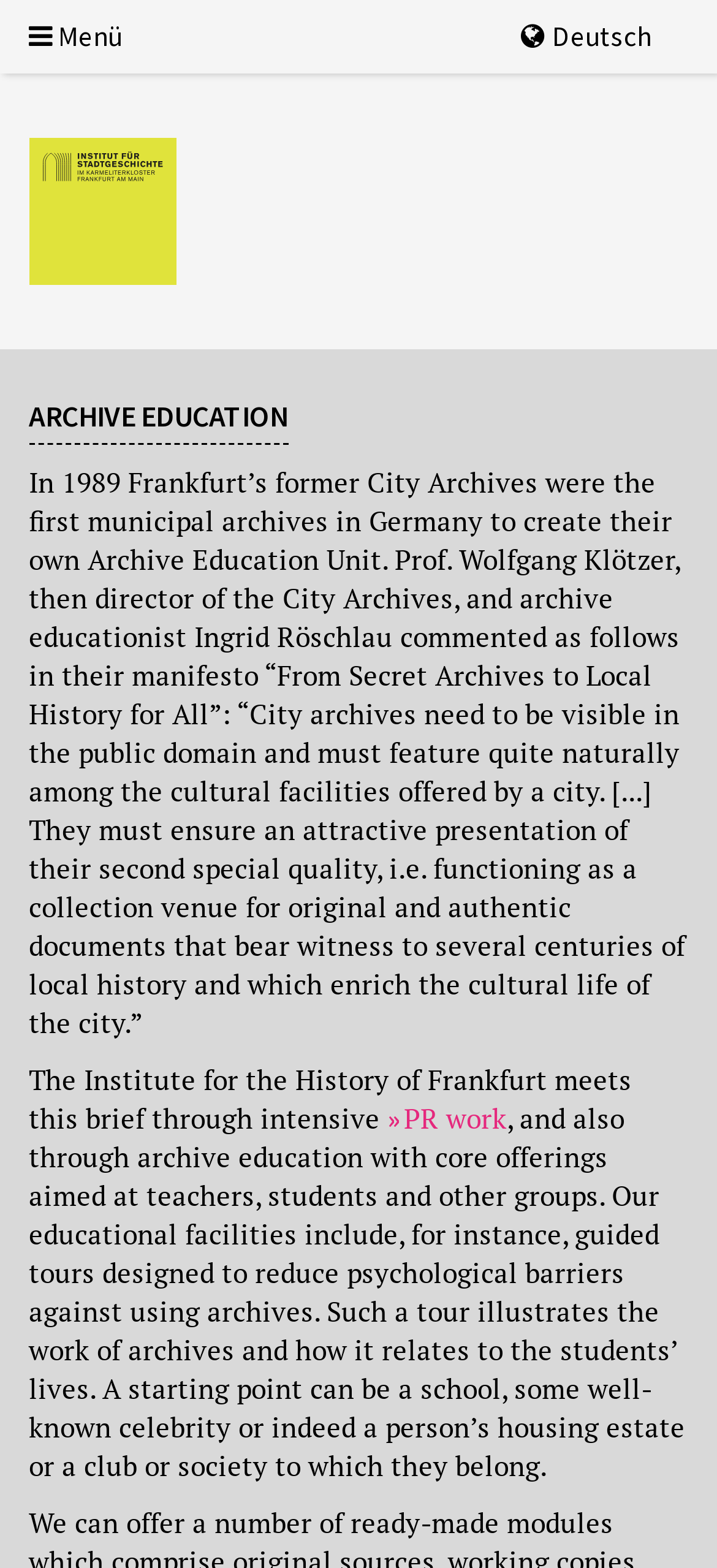Using the image as a reference, answer the following question in as much detail as possible:
What is the language of the webpage?

I inferred the answer by looking at the link element with the text 'Deutsch', which suggests that the webpage is in German language.